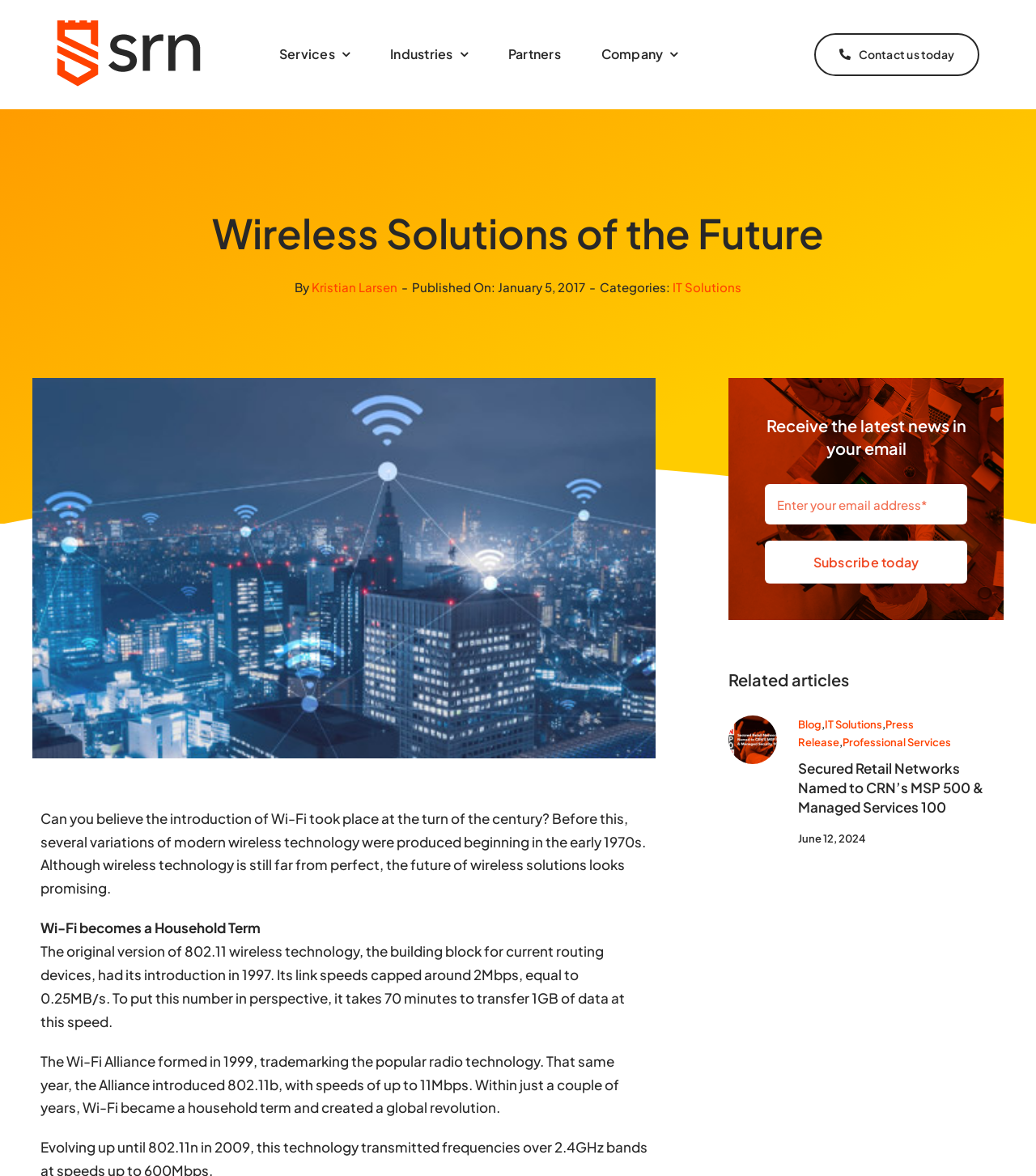Highlight the bounding box coordinates of the element you need to click to perform the following instruction: "Click the 'CRN-MSP500-ManagedSecurity100-2' link."

[0.703, 0.606, 0.75, 0.622]